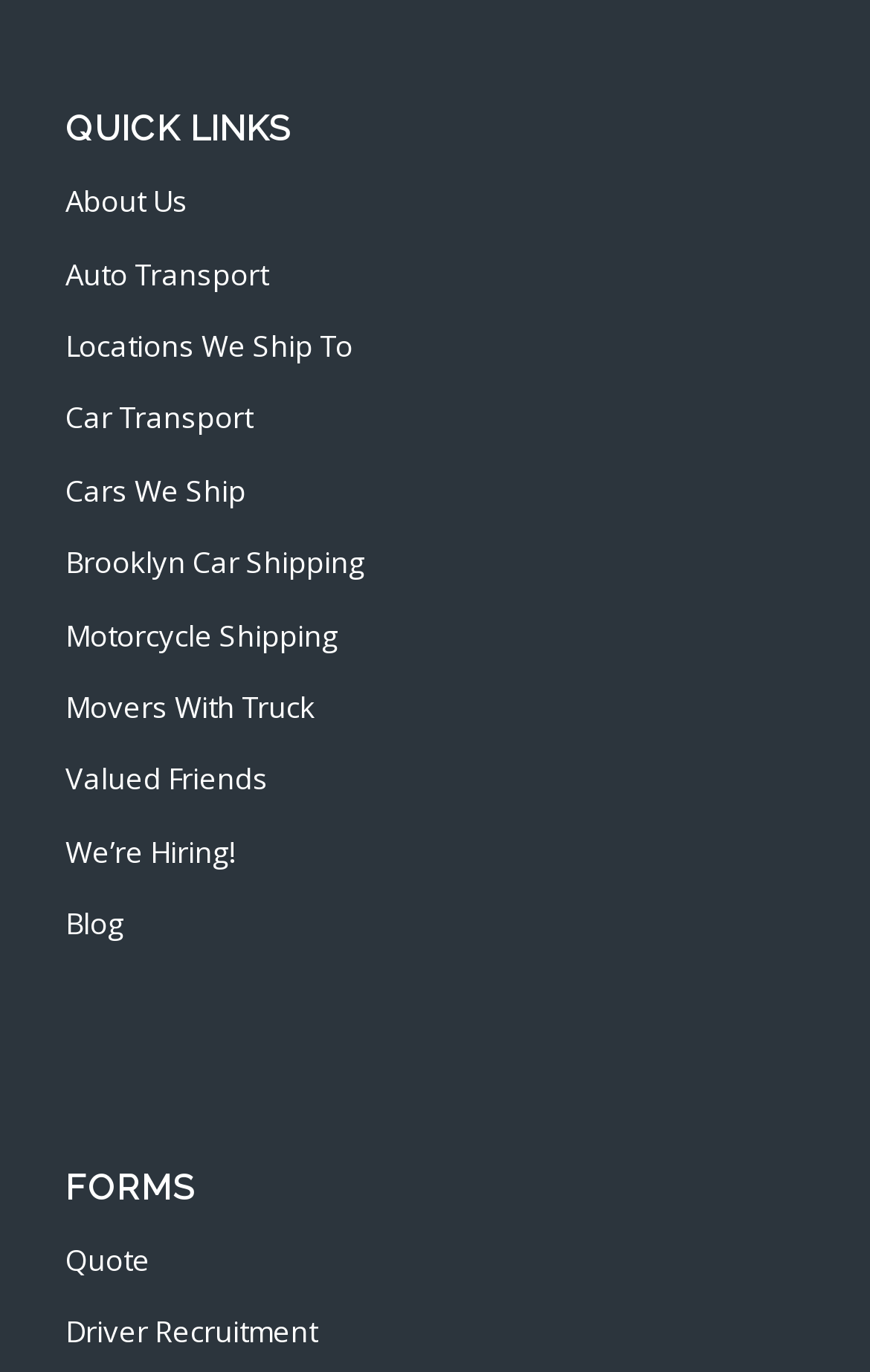Determine the bounding box coordinates for the area that needs to be clicked to fulfill this task: "explore Motorcycle Shipping". The coordinates must be given as four float numbers between 0 and 1, i.e., [left, top, right, bottom].

[0.075, 0.438, 0.925, 0.491]